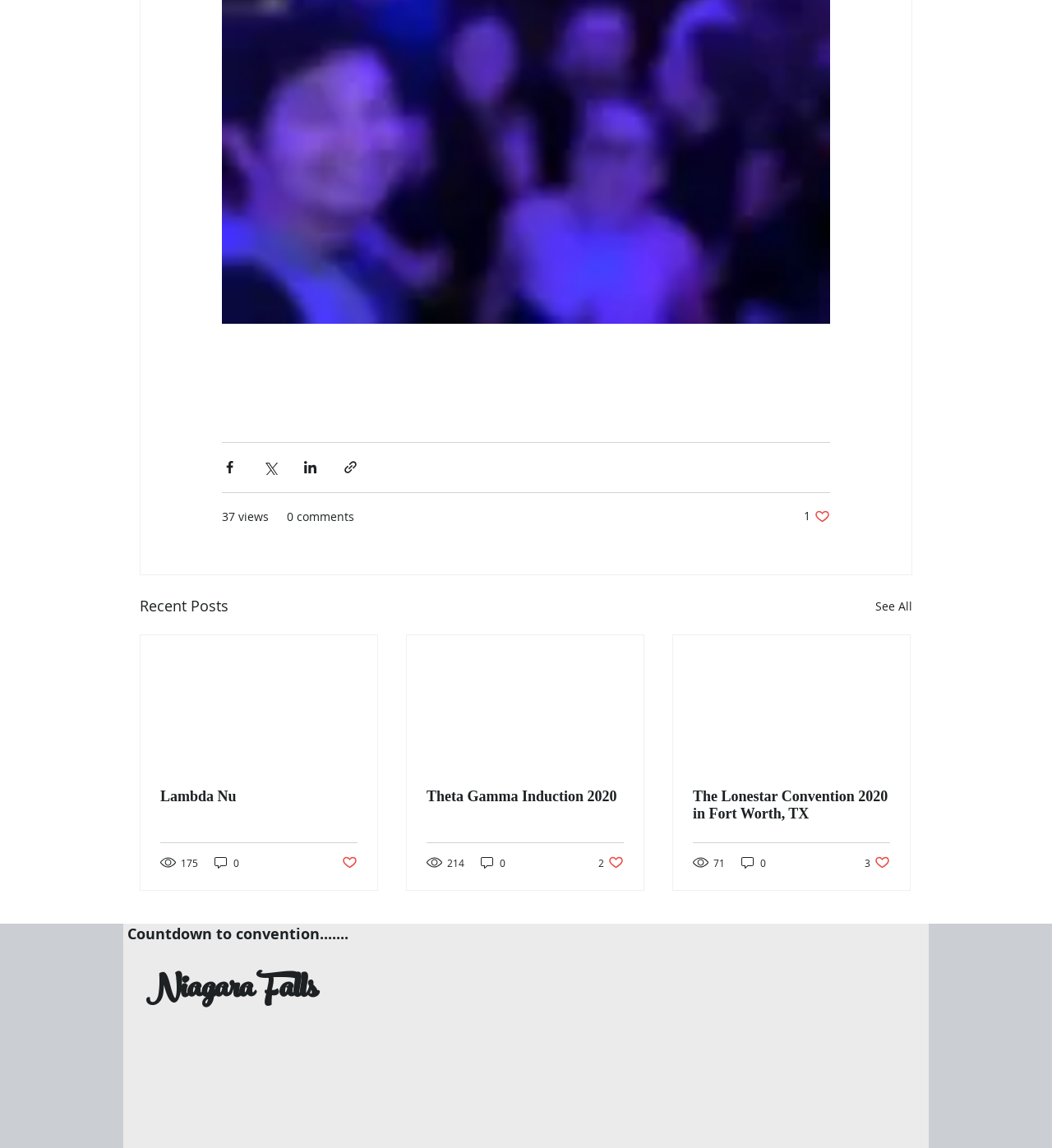Determine the bounding box coordinates of the region that needs to be clicked to achieve the task: "See all recent posts".

[0.832, 0.517, 0.867, 0.538]